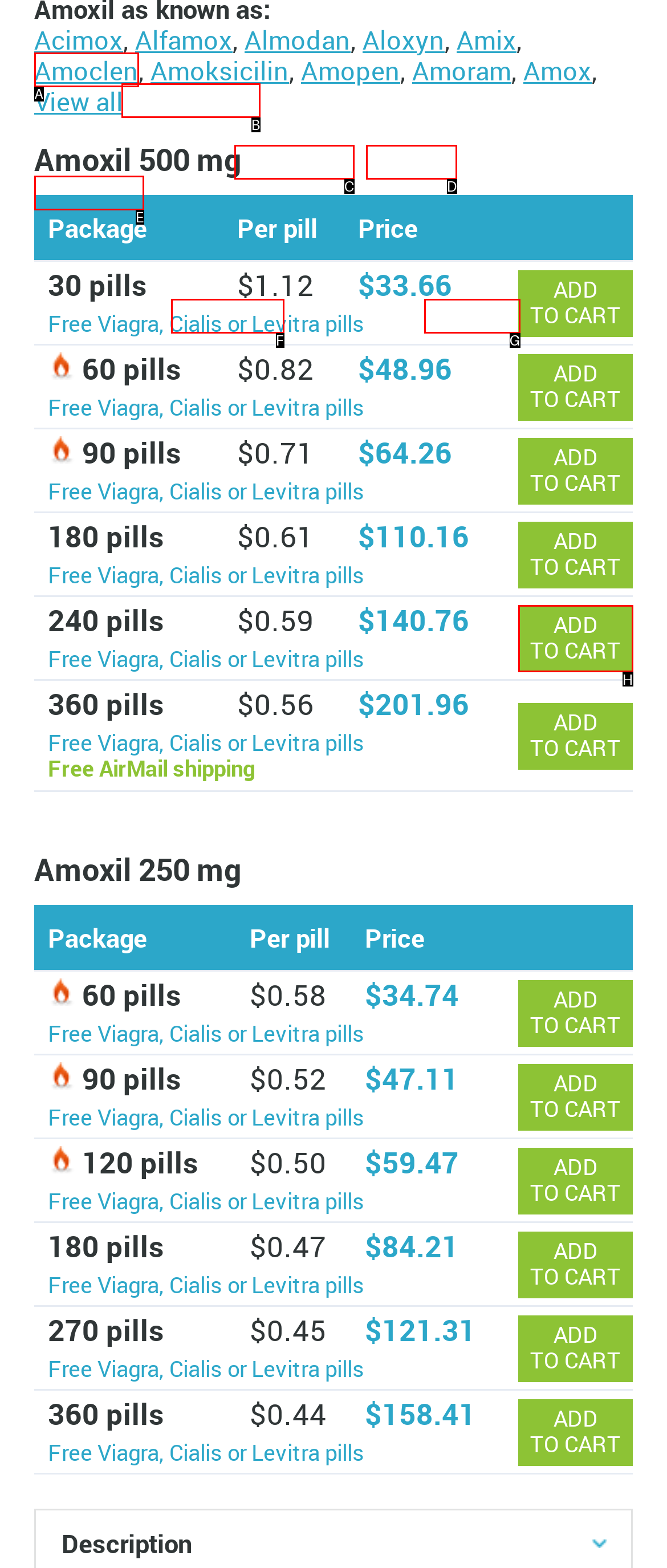Match the description: Flemoxin to the appropriate HTML element. Respond with the letter of your selected option.

E